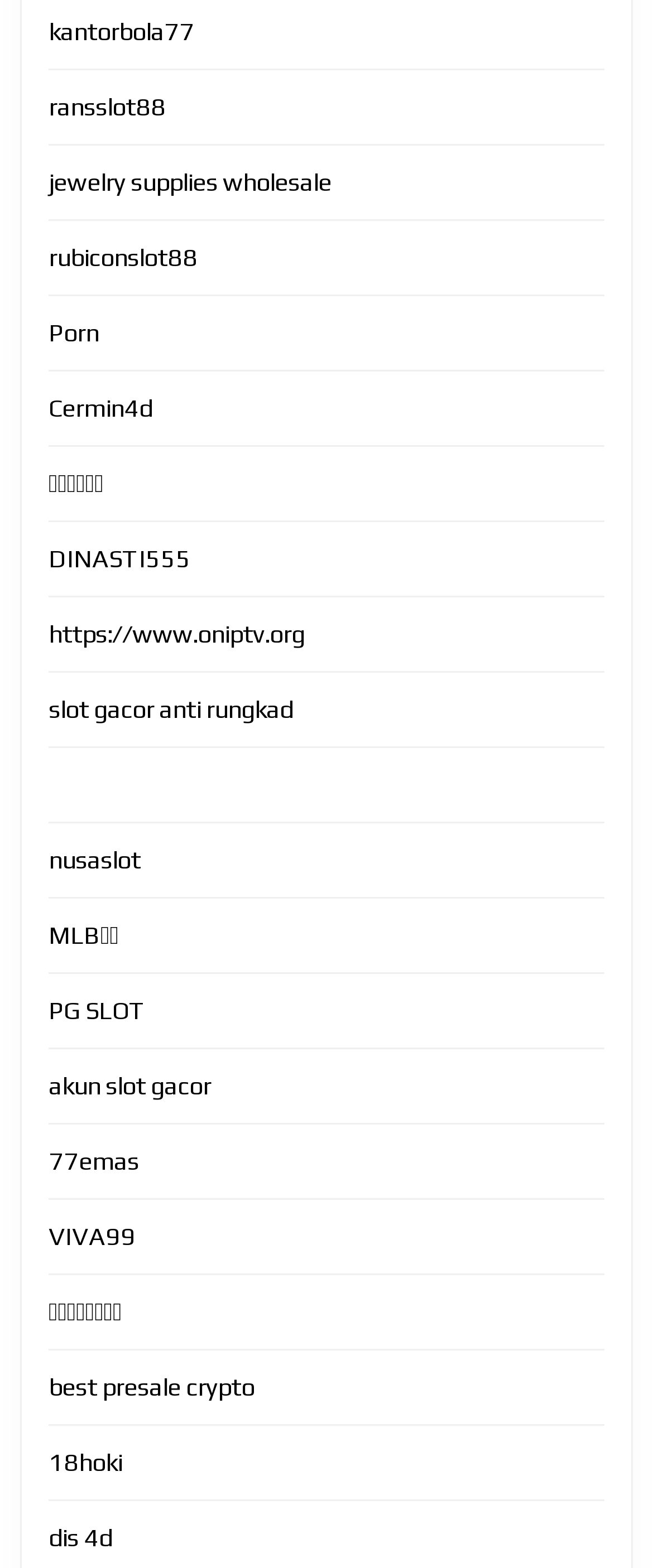Based on the element description nusaslot, identify the bounding box of the UI element in the given webpage screenshot. The coordinates should be in the format (top-left x, top-left y, bottom-right x, bottom-right y) and must be between 0 and 1.

[0.074, 0.539, 0.215, 0.558]